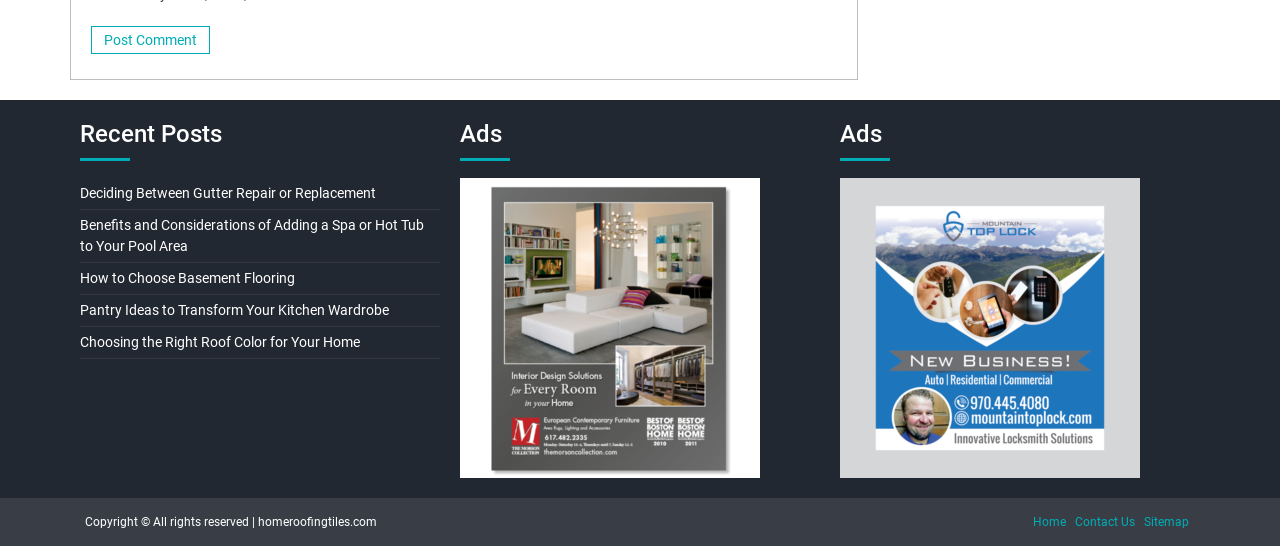Find the bounding box coordinates for the area that must be clicked to perform this action: "Post a comment".

[0.071, 0.048, 0.164, 0.1]